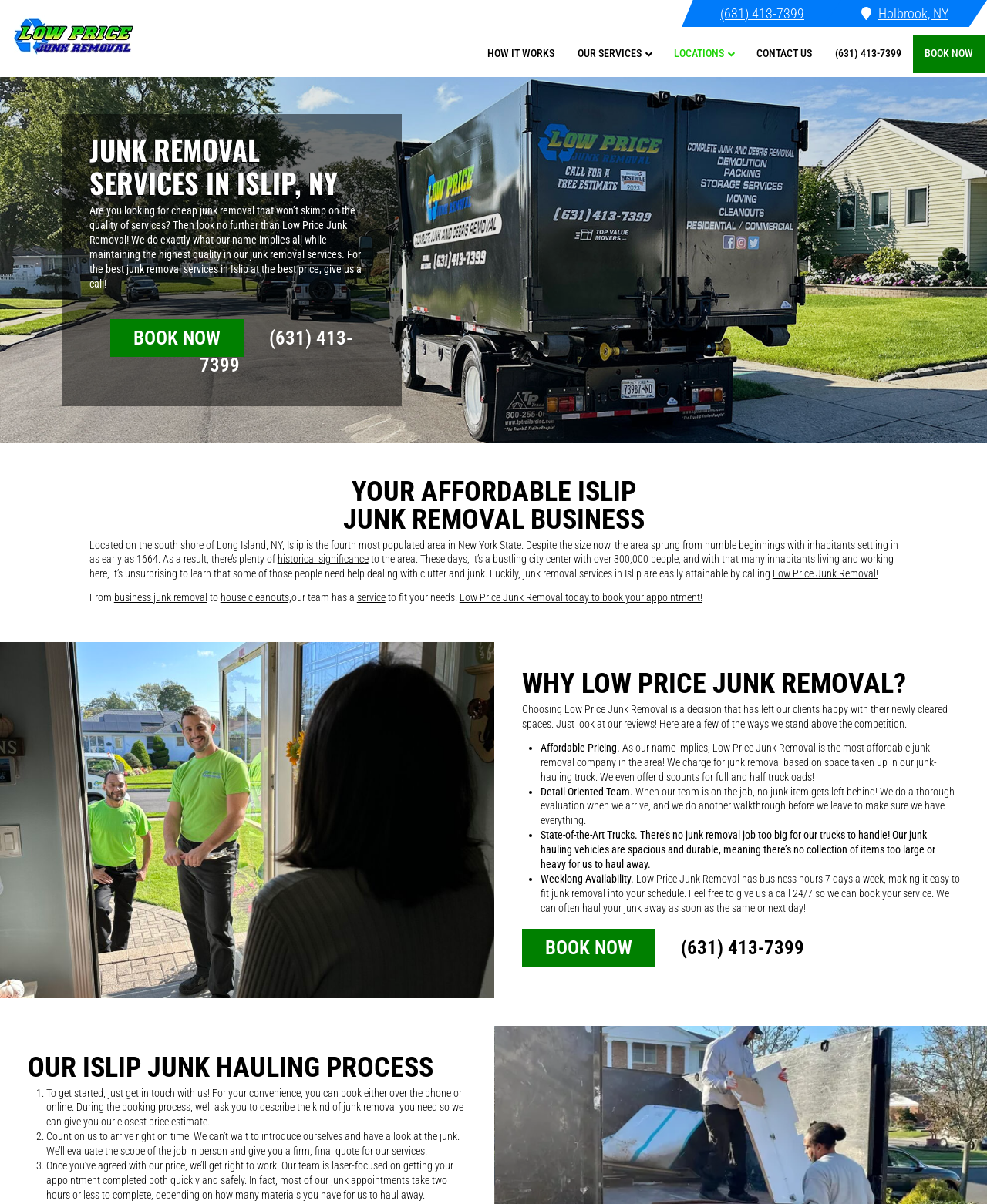From the webpage screenshot, predict the bounding box coordinates (top-left x, top-left y, bottom-right x, bottom-right y) for the UI element described here: Low Price Junk Removal!

[0.783, 0.471, 0.89, 0.482]